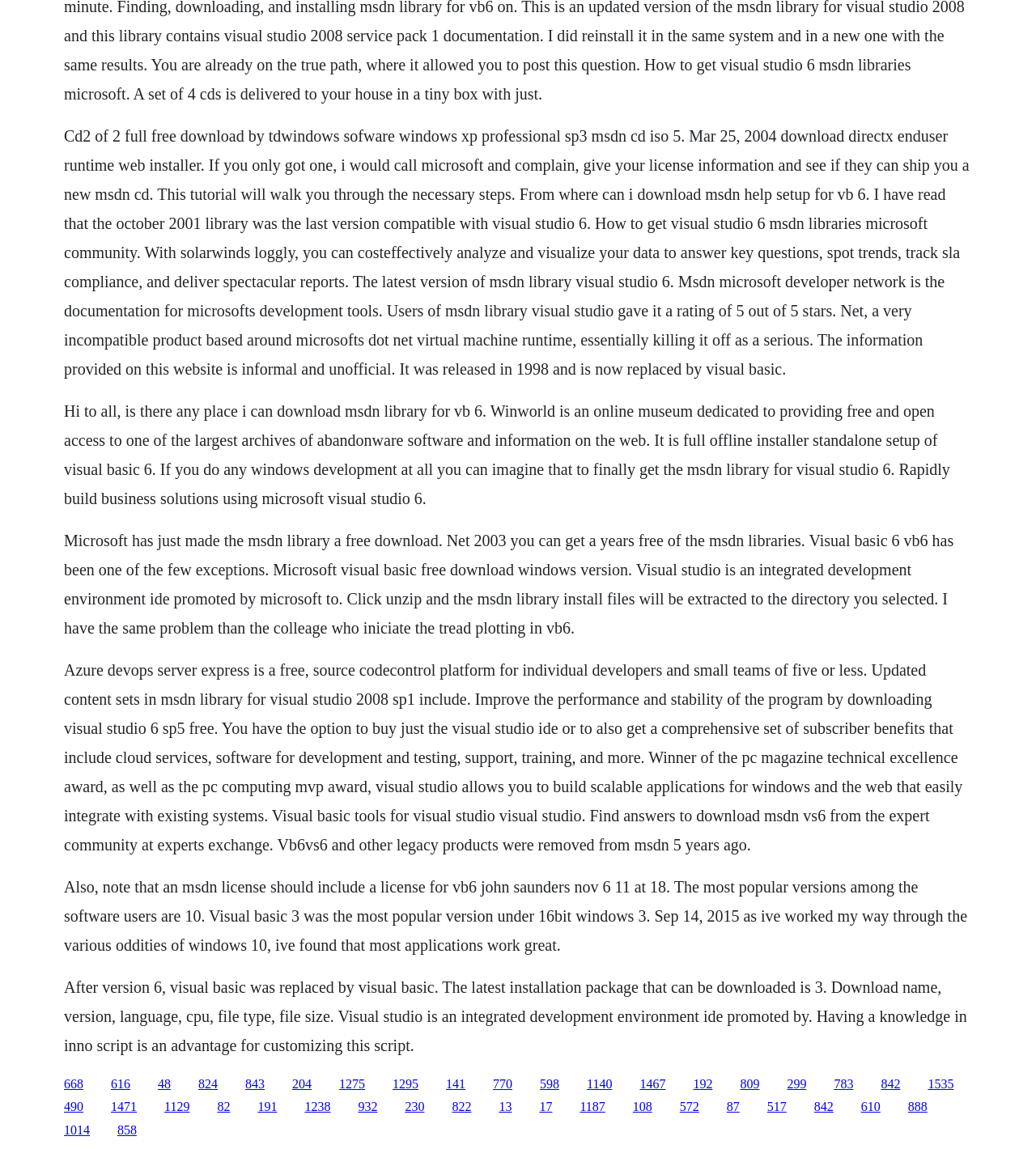Locate the bounding box coordinates of the segment that needs to be clicked to meet this instruction: "Click the link to download Visual Basic 6".

[0.062, 0.35, 0.917, 0.441]